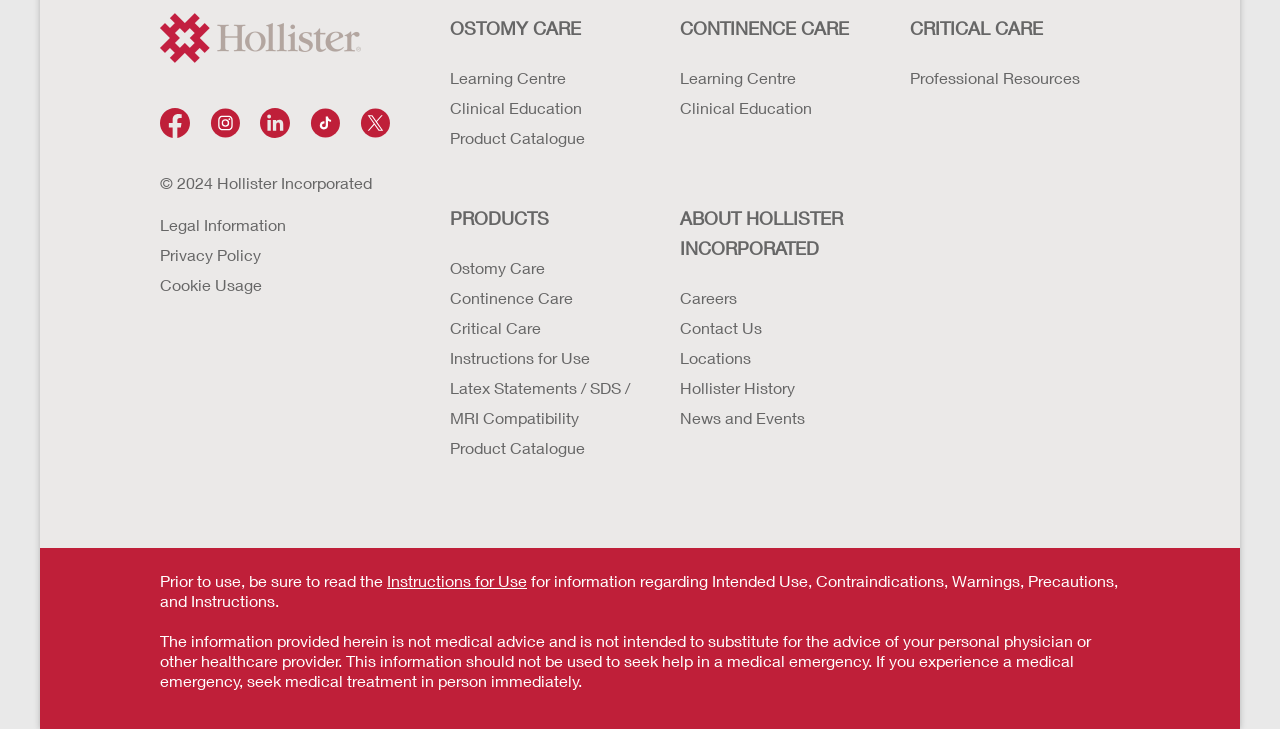Please identify the bounding box coordinates of the element's region that needs to be clicked to fulfill the following instruction: "Access Product Catalogue". The bounding box coordinates should consist of four float numbers between 0 and 1, i.e., [left, top, right, bottom].

[0.352, 0.169, 0.5, 0.21]